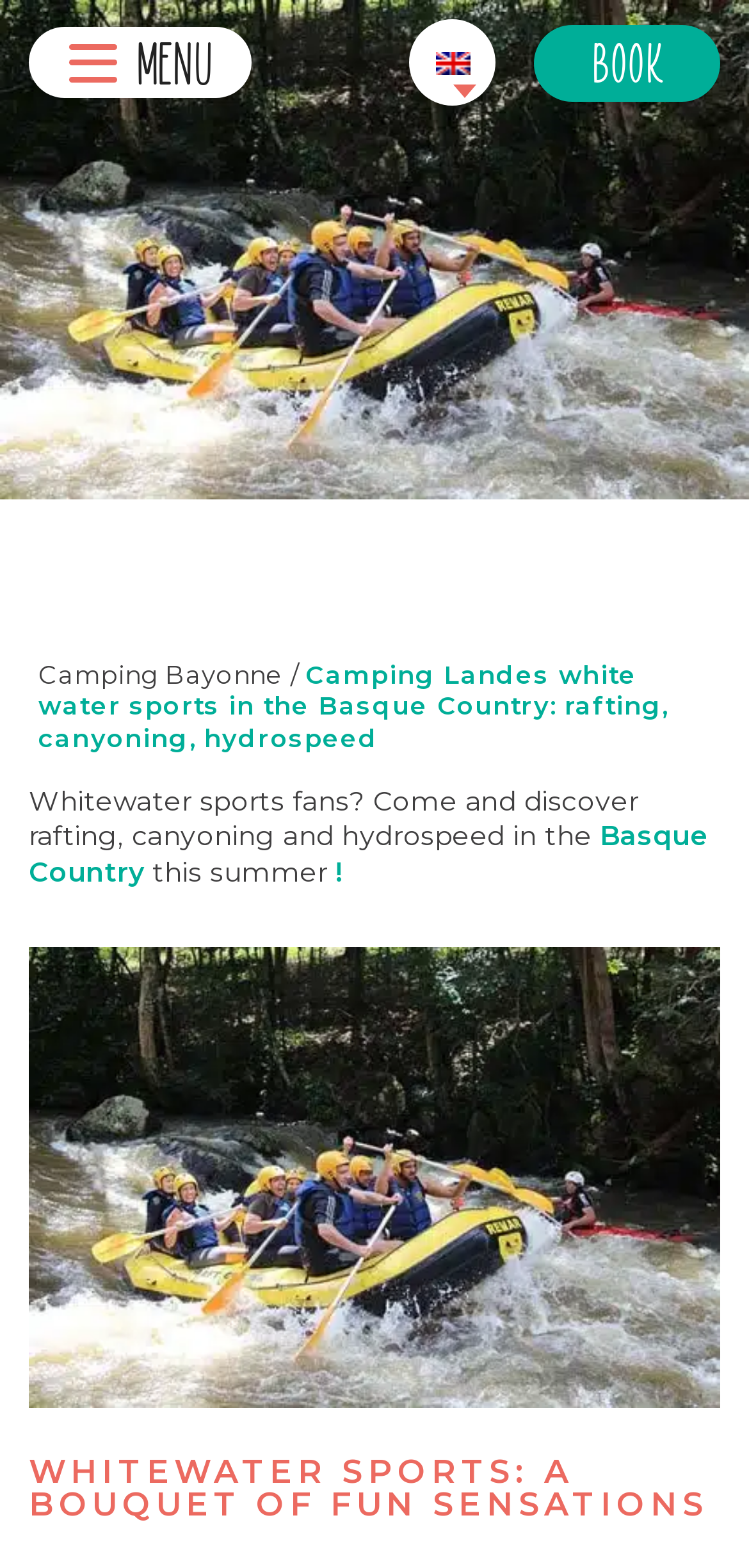Please identify the bounding box coordinates of the element I should click to complete this instruction: 'Click the MENU button'. The coordinates should be given as four float numbers between 0 and 1, like this: [left, top, right, bottom].

[0.038, 0.017, 0.337, 0.063]